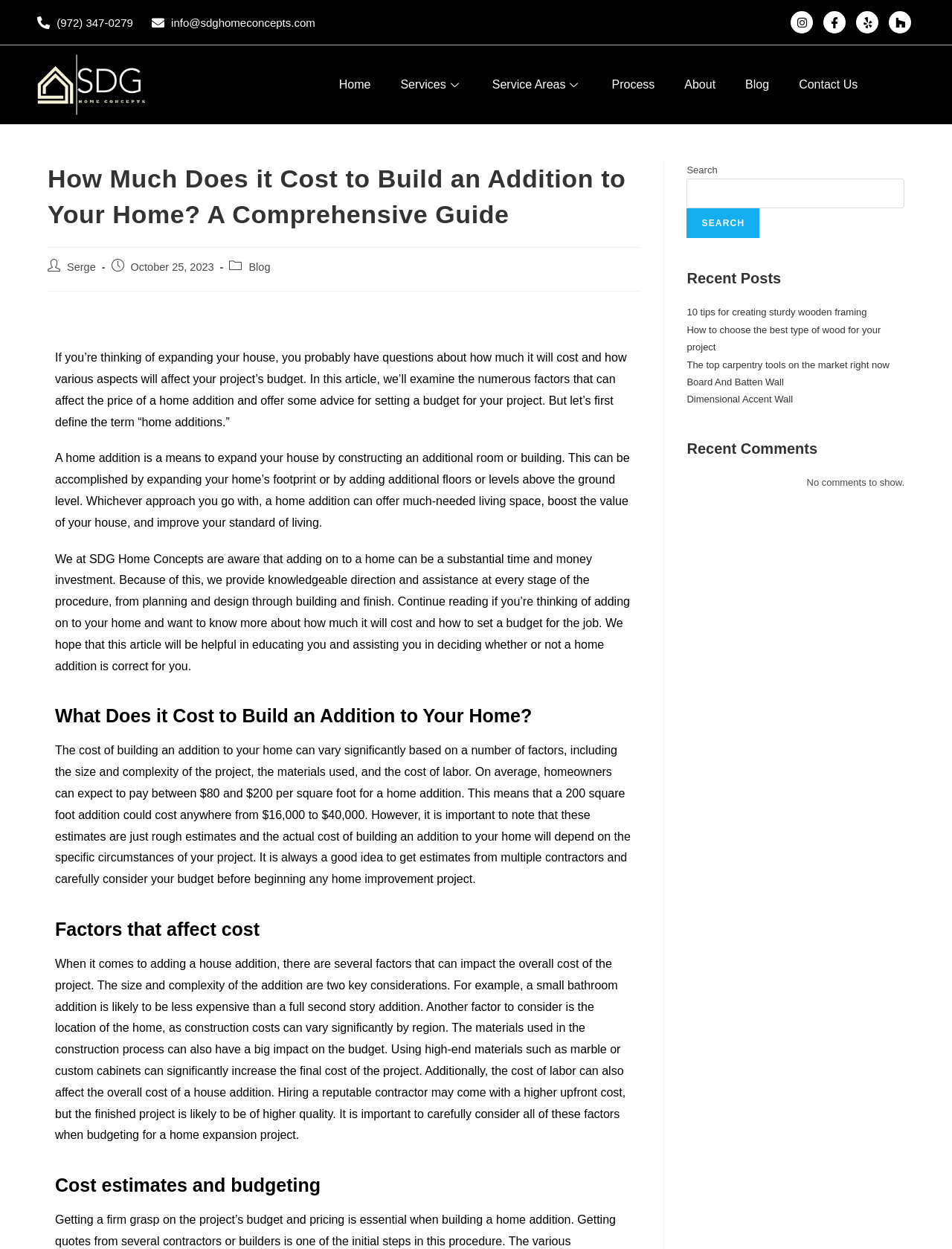Describe all the significant parts and information present on the webpage.

This webpage is a comprehensive guide to building an addition to a home, provided by SDG Home Concepts. At the top of the page, there are several links to the company's contact information, social media profiles, and a logo with the company name. Below this, there is a navigation menu with links to the company's services, process, about page, blog, and contact page.

The main content of the page is divided into sections, each with a heading. The first section introduces the concept of home additions and explains that the company provides guidance and assistance throughout the process. The second section, "What Does it Cost to Build an Addition to Your Home?", discusses the average cost of building an addition, which ranges from $80 to $200 per square foot.

The third section, "Factors that Affect Cost", lists several factors that can impact the overall cost of a home addition project, including the size and complexity of the addition, location, materials used, and labor costs. The fourth section, "Cost Estimates and Budgeting", provides more information on how to budget for a home expansion project.

On the right side of the page, there is a sidebar with a search bar, recent posts, and recent comments. The recent posts section lists several articles related to home construction and carpentry, while the recent comments section indicates that there are no comments to show.

Overall, this webpage provides a wealth of information for homeowners considering building an addition to their home, including guidance on costs, factors to consider, and budgeting.